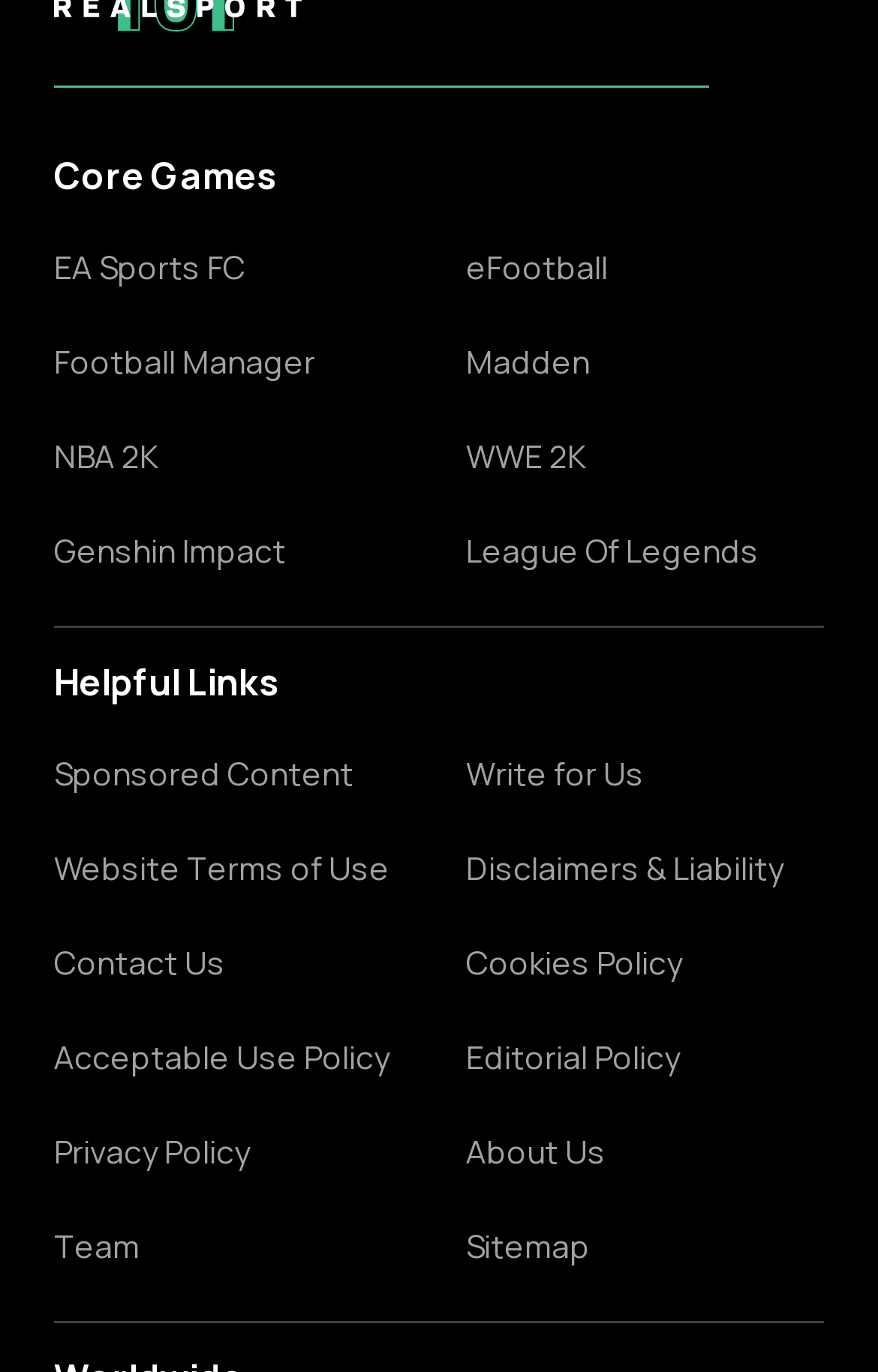How many links are there under 'Helpful Links'?
Please give a detailed and elaborate answer to the question.

The 'Helpful Links' section is located at [0.062, 0.479, 0.318, 0.515] and has 11 links below it, including 'Sponsored Content', 'Write for Us', 'Website Terms of Use', and more.